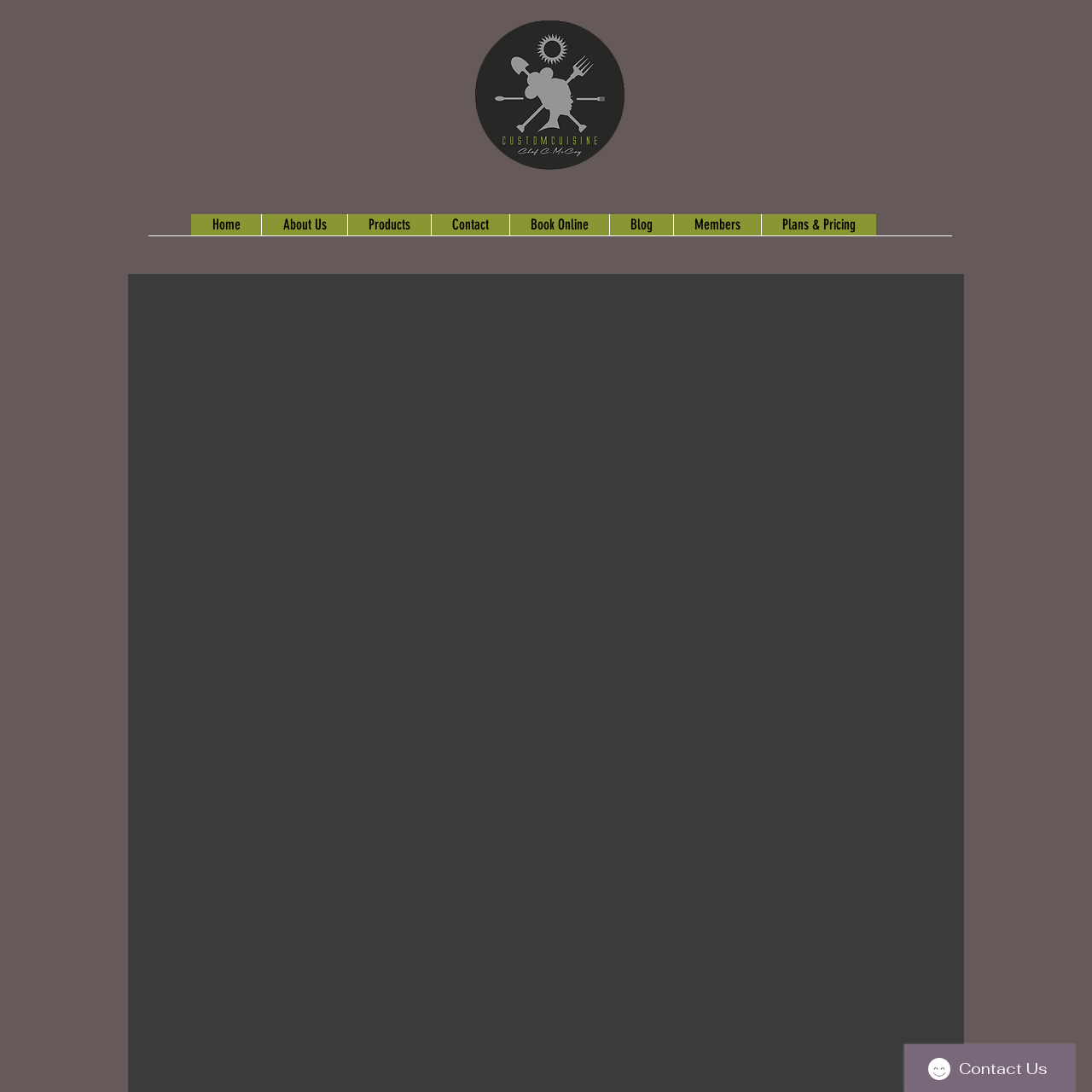Identify the bounding box coordinates of the region that needs to be clicked to carry out this instruction: "Click the Home link". Provide these coordinates as four float numbers ranging from 0 to 1, i.e., [left, top, right, bottom].

[0.175, 0.196, 0.239, 0.216]